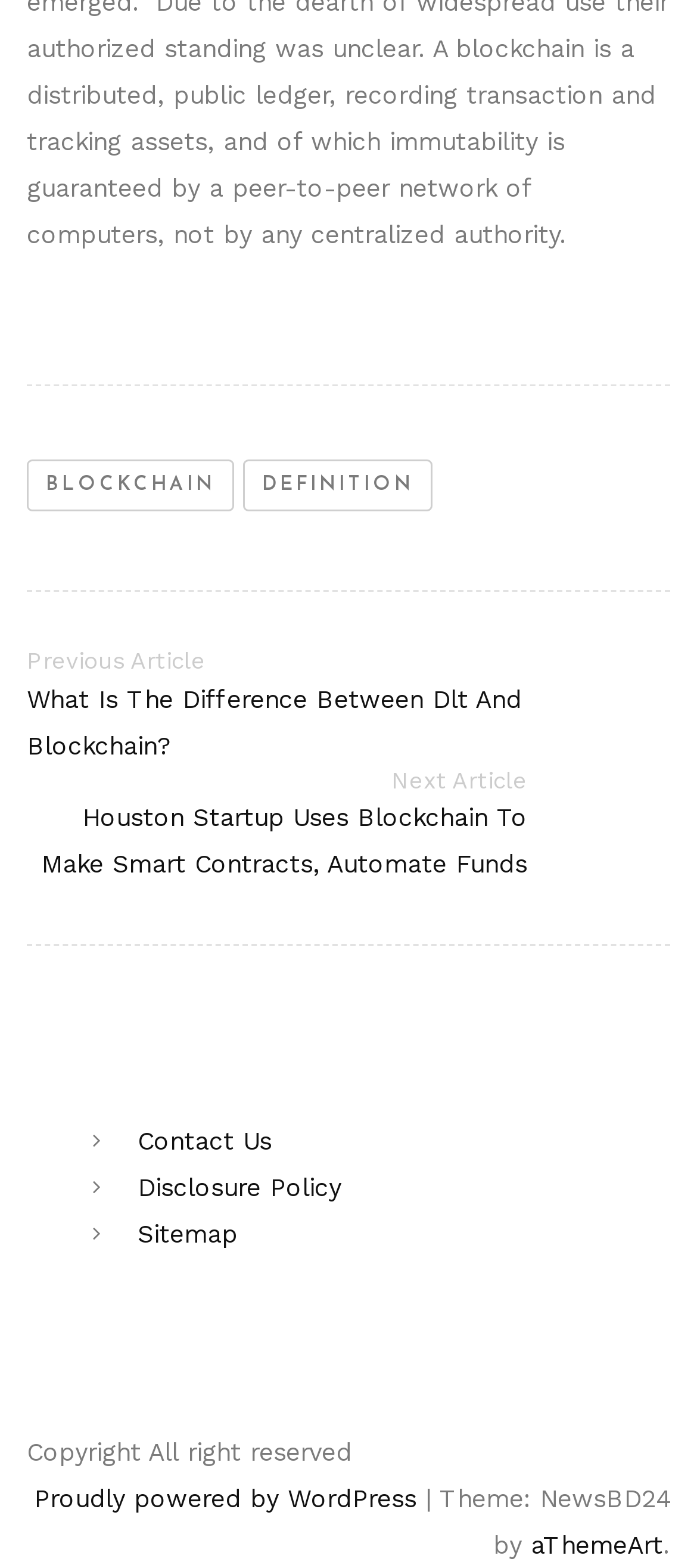Identify the bounding box coordinates of the section that should be clicked to achieve the task described: "Read the previous article".

[0.038, 0.414, 0.756, 0.431]